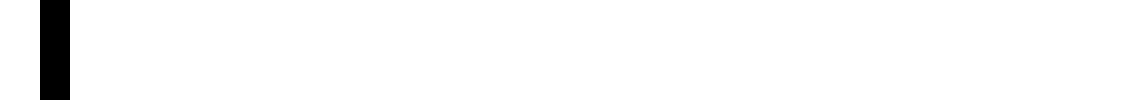When did the incident occur?
From the screenshot, supply a one-word or short-phrase answer.

August 19, 2022